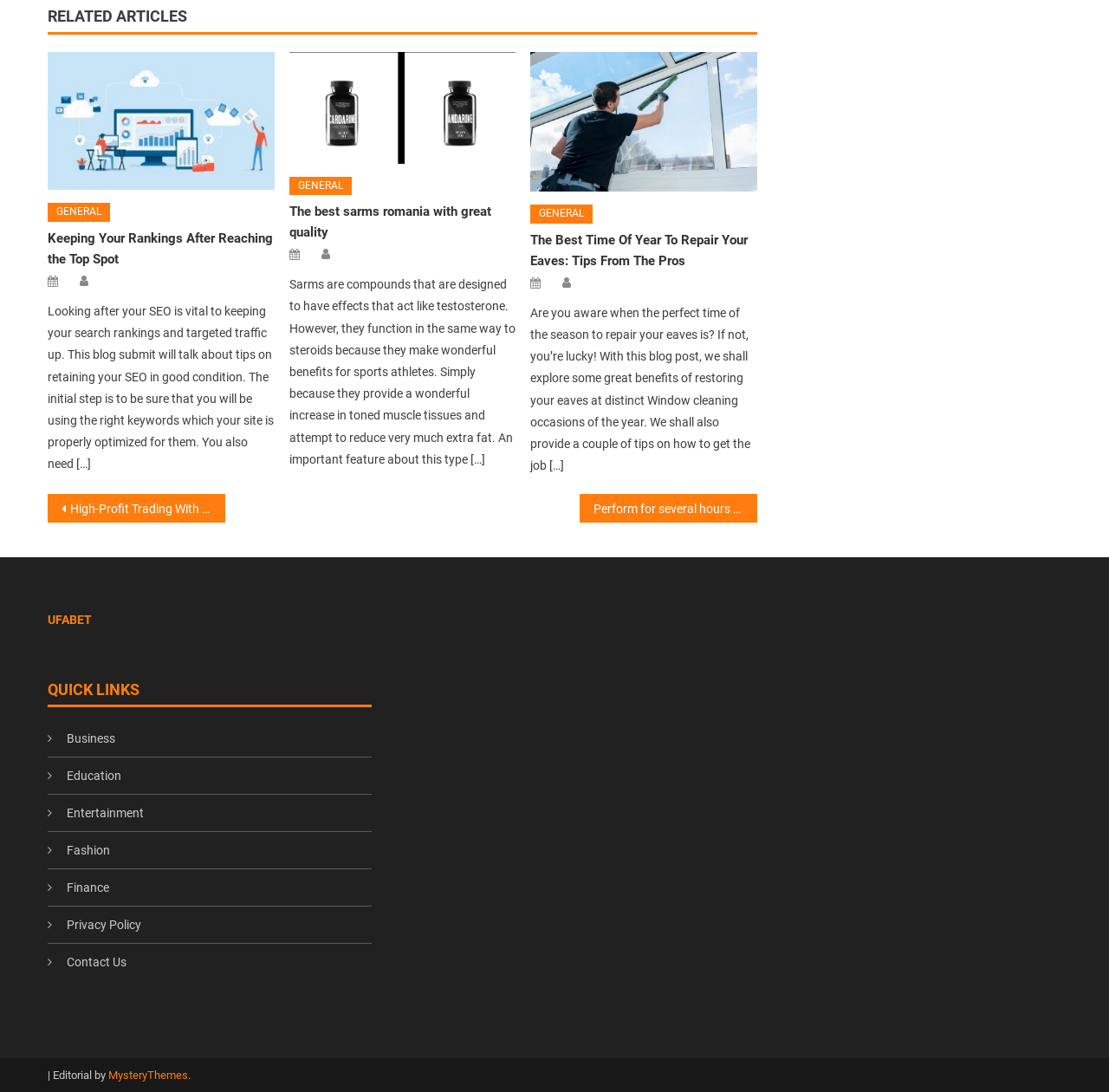Identify the bounding box coordinates for the UI element described as follows: Finance. Use the format (top-left x, top-left y, bottom-right x, bottom-right y) and ensure all values are floating point numbers between 0 and 1.

[0.043, 0.8, 0.099, 0.825]